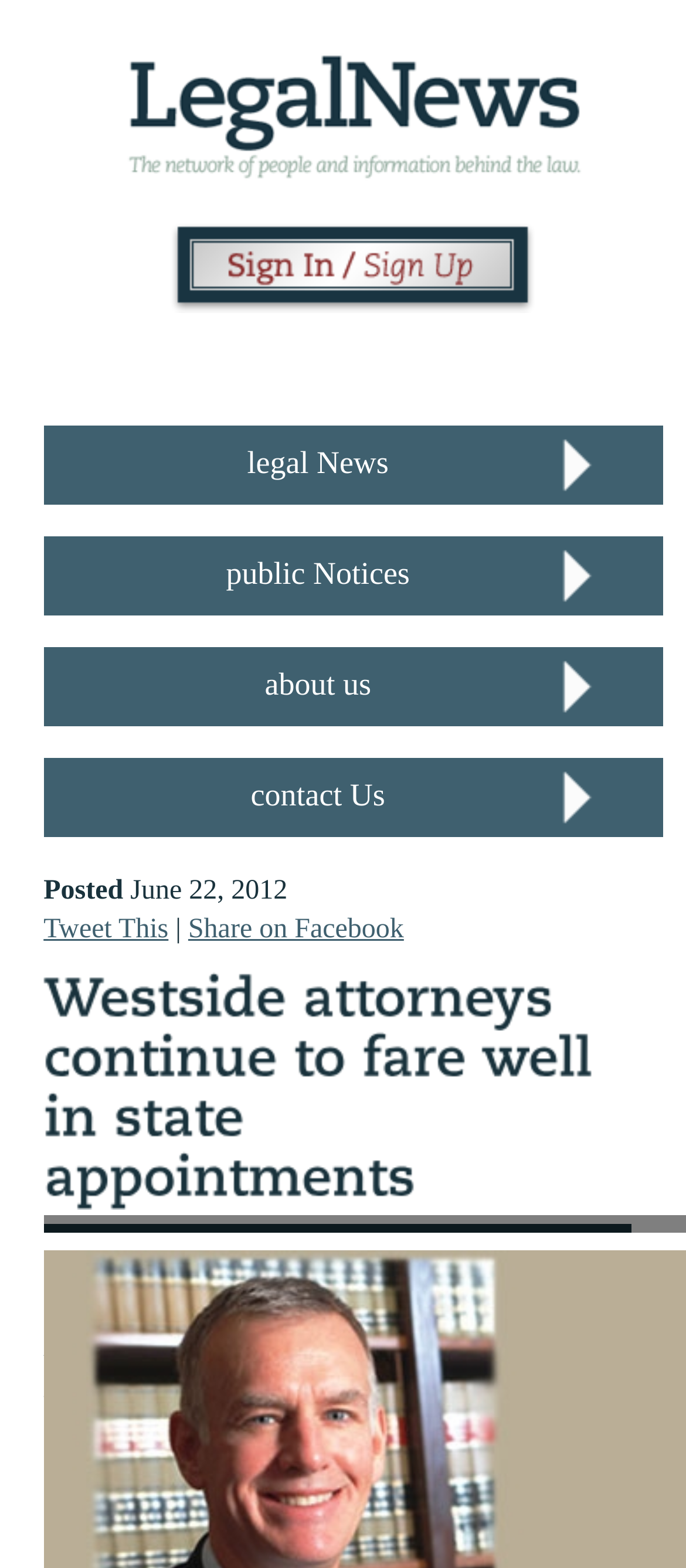Using the information shown in the image, answer the question with as much detail as possible: What is the name of the author of the article?

I found the static text element with the text 'by Cynthia Price', which suggests that Cynthia Price is the author of the article.